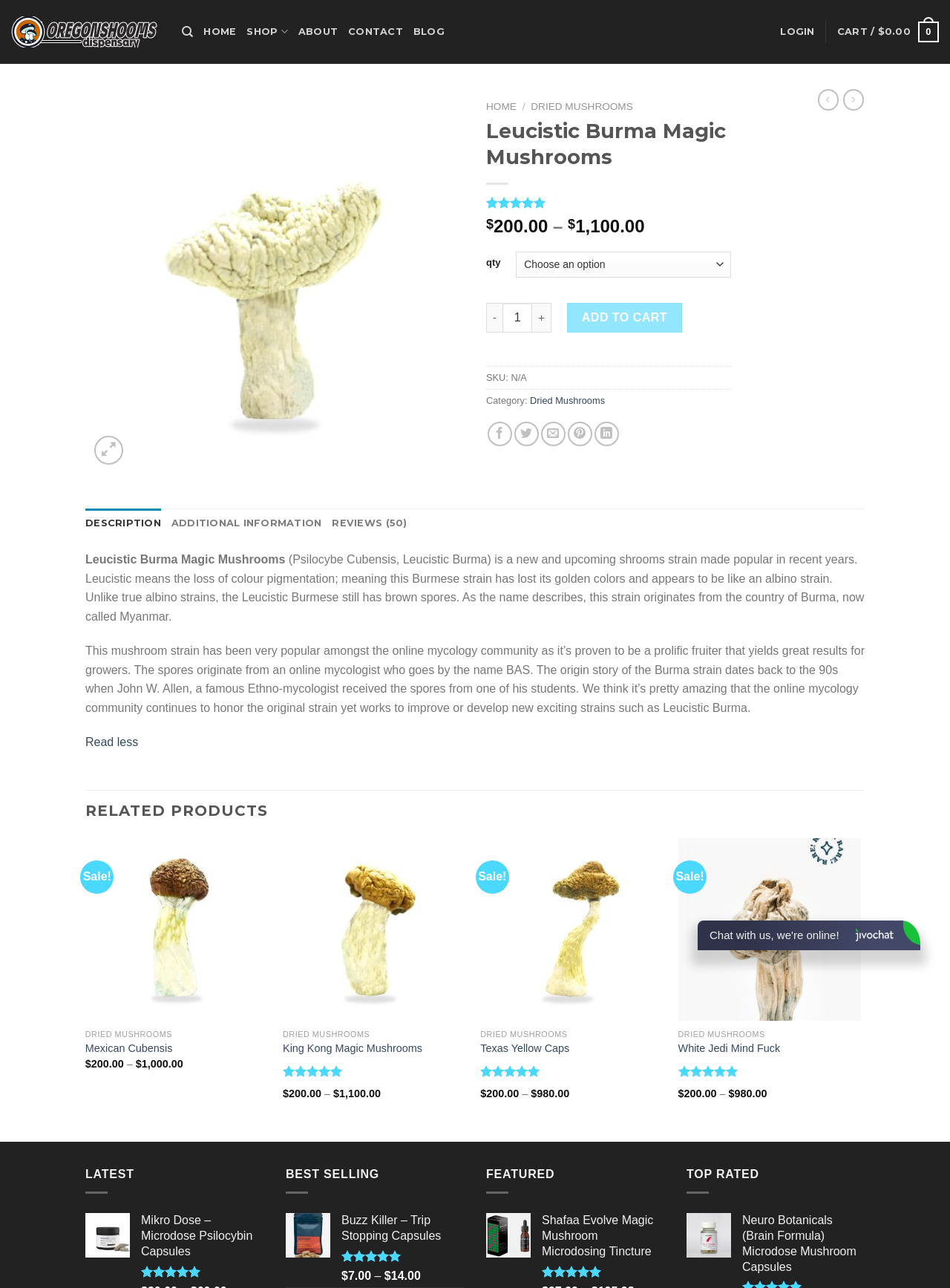Give a complete and precise description of the webpage's appearance.

This webpage is about Leucistic Burma Magic Mushrooms, a new and upcoming shrooms strain. At the top, there is a navigation menu with links to "HOME", "SHOP", "ABOUT", "CONTACT", "BLOG", "LOGIN", and "CART". Below the navigation menu, there is a main content area with a figure containing an image and links to "Previous" and "Next" buttons, which are disabled.

On the left side of the main content area, there is a section with a heading "Leucistic Burma Magic Mushrooms" and a rating of 5.00 out of 5 based on 50 customer ratings. Below the rating, there is a price range of $200.00 to $1,100.00 and a quantity selector. There are also buttons to "ADD TO CART" and links to share the product on social media.

On the right side of the main content area, there is a tab list with three tabs: "DESCRIPTION", "ADDITIONAL INFORMATION", and "REVIEWS (50)". The "DESCRIPTION" tab is selected by default and contains a detailed description of the Leucistic Burma Magic Mushrooms strain, including its origin and characteristics.

Below the tab list, there is a section with a heading "RELATED PRODUCTS" that displays a list of related products, including Mexican Cubensis, King Kong Magic Mushrooms, and Texas Yellow Caps, each with a quick view link, price range, and rating.

Overall, the webpage provides detailed information about the Leucistic Burma Magic Mushrooms strain and allows users to purchase the product or explore related products.